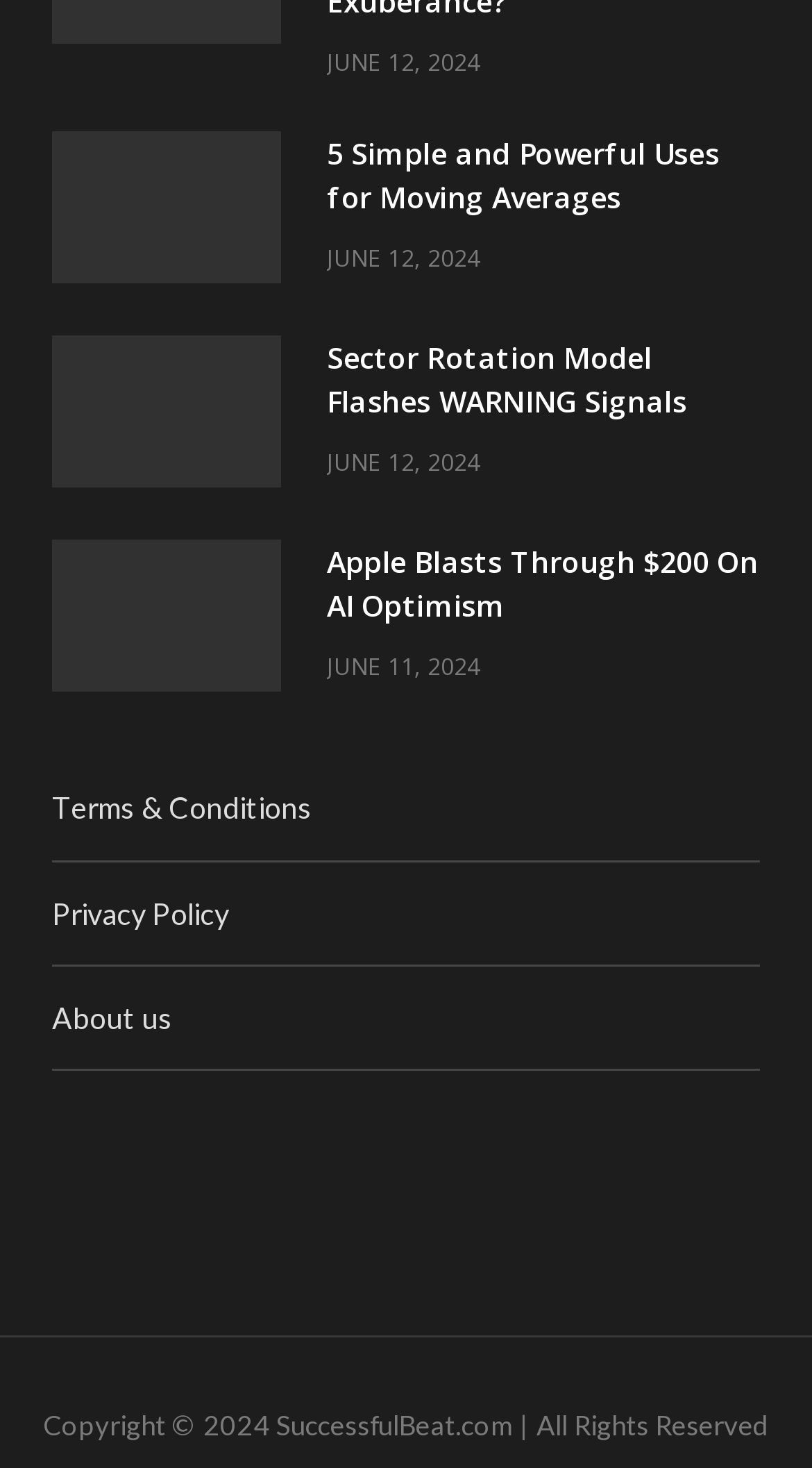Please find the bounding box coordinates of the element that you should click to achieve the following instruction: "Click submit". The coordinates should be presented as four float numbers between 0 and 1: [left, top, right, bottom].

None